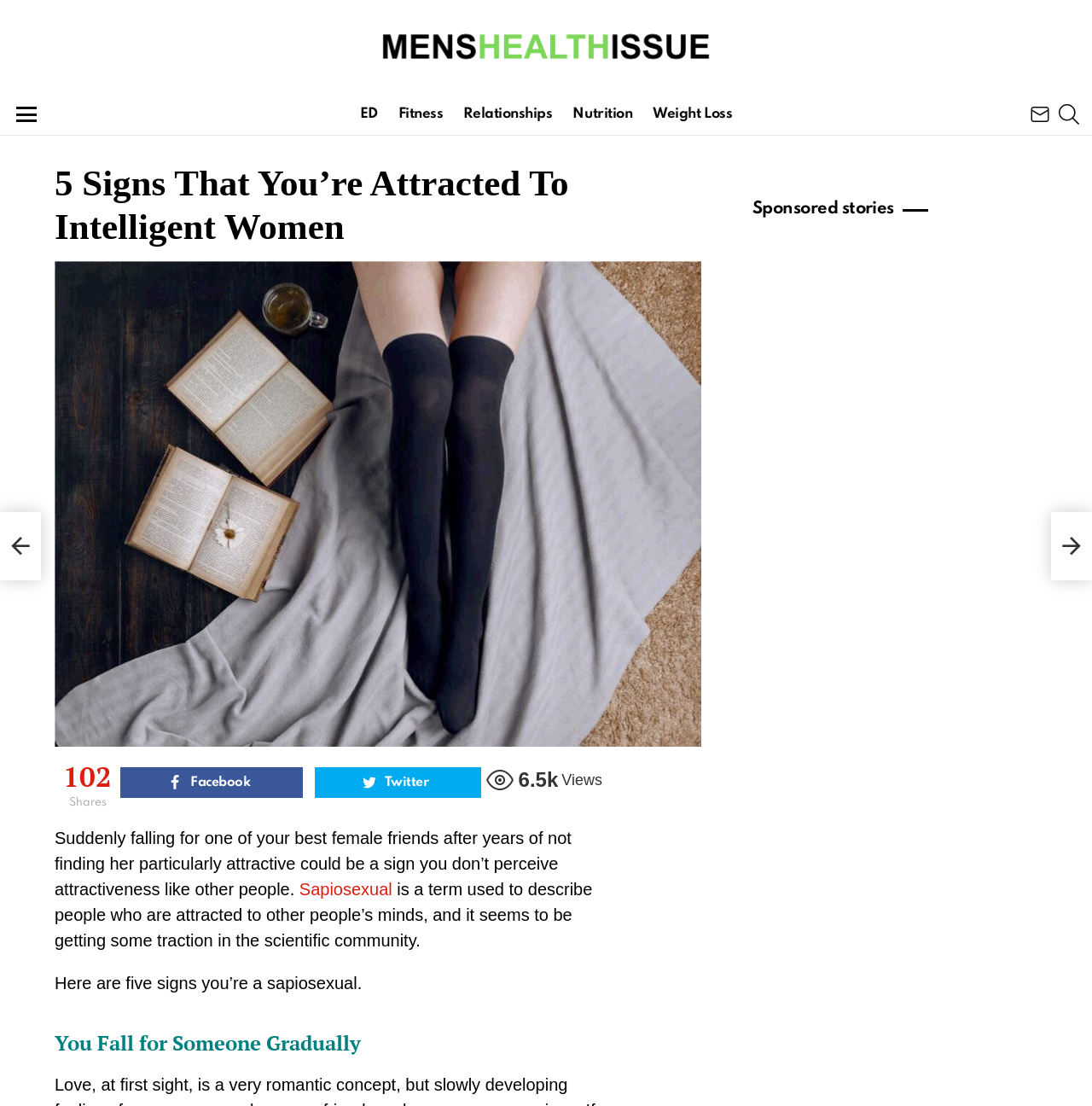Identify the bounding box coordinates for the region to click in order to carry out this instruction: "View sponsored stories". Provide the coordinates using four float numbers between 0 and 1, formatted as [left, top, right, bottom].

[0.689, 0.18, 0.95, 0.198]